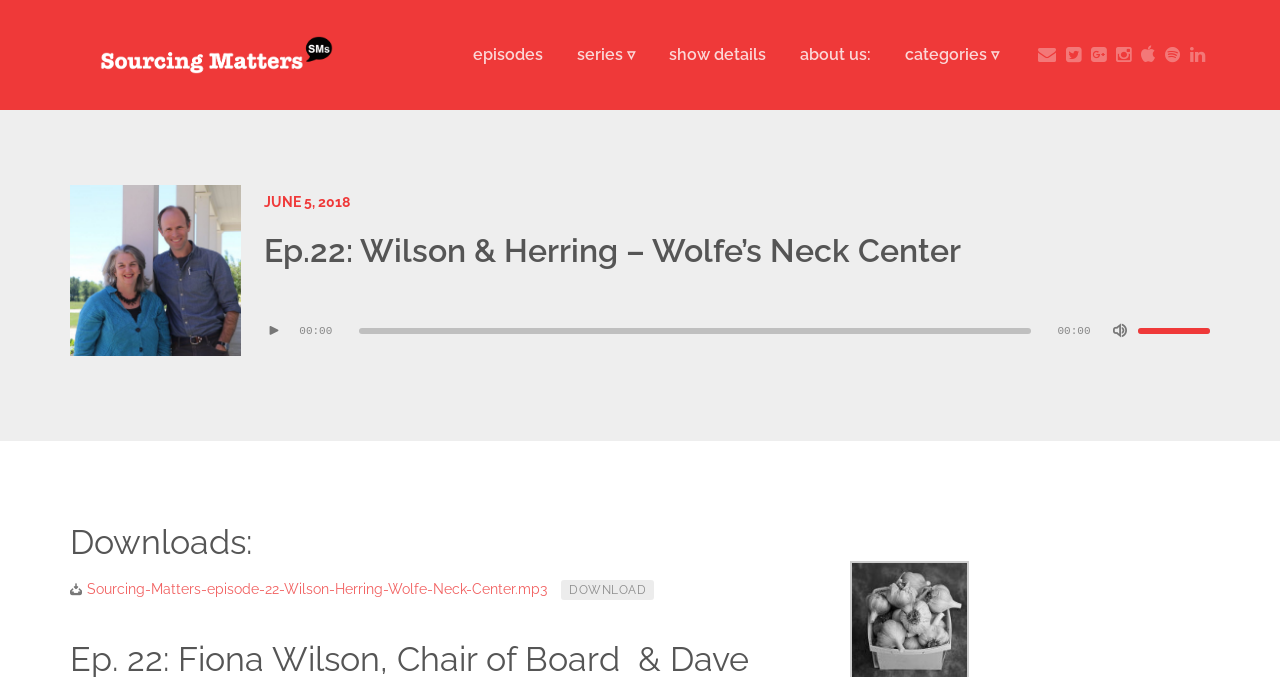Answer with a single word or phrase: 
What is the file format of the downloadable file?

mp3